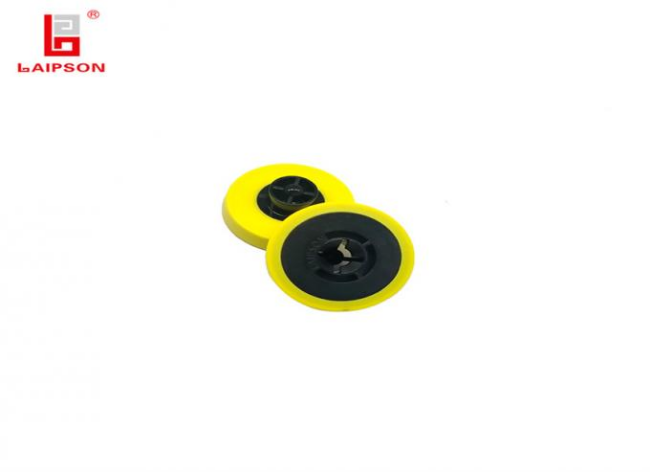Give a concise answer using only one word or phrase for this question:
What is the name of the company that produces the ear tags?

Laipson